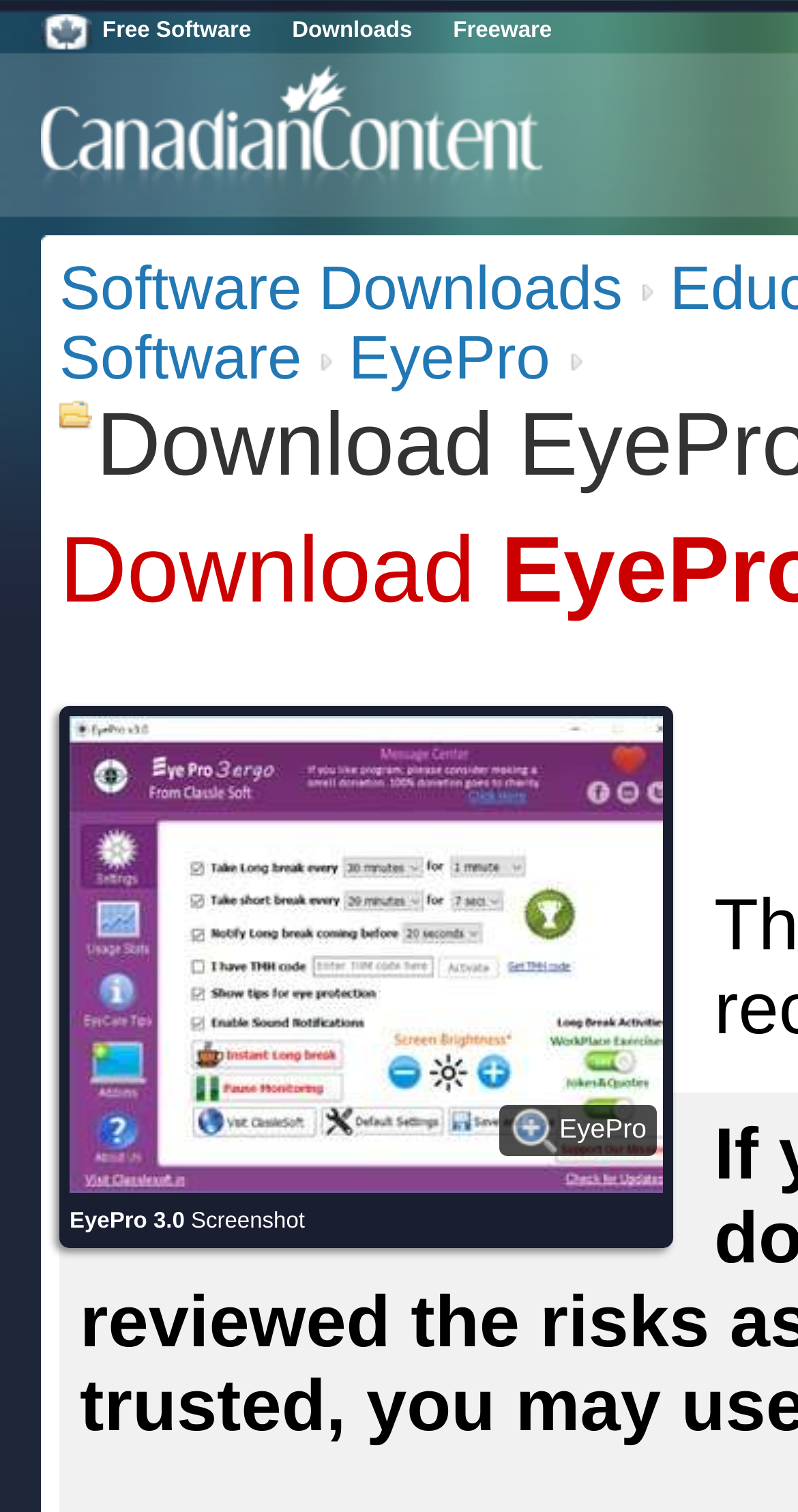What is the name of the software?
Please provide a single word or phrase in response based on the screenshot.

EyePro